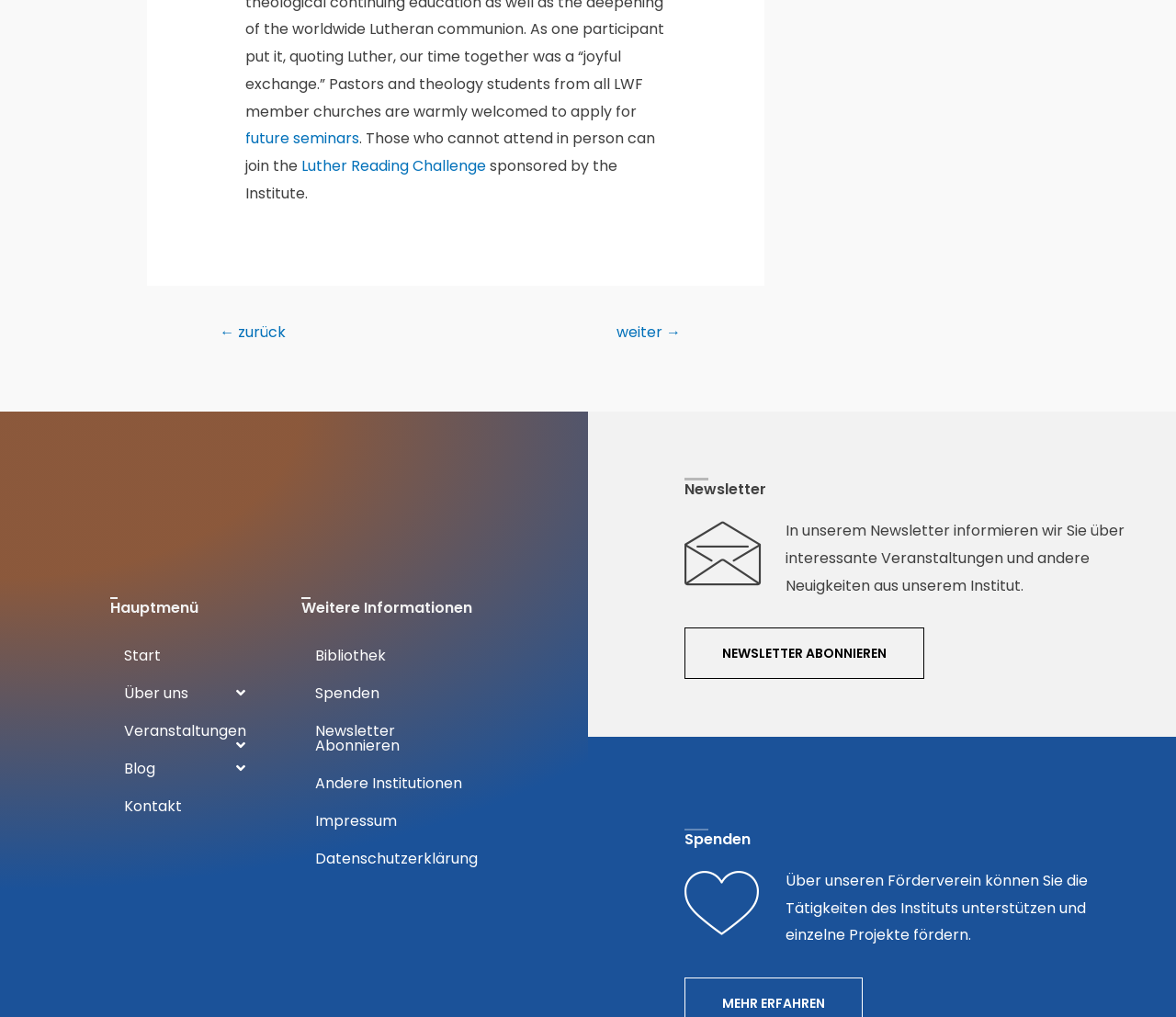How can one support the Institute's activities?
Look at the image and provide a detailed response to the question.

I found the answer by looking at the StaticText element with the description 'Über unseren Förderverein können Sie die Tätigkeiten des Instituts unterstützen und einzelne Projekte fördern.' which is under the heading 'Spenden'.